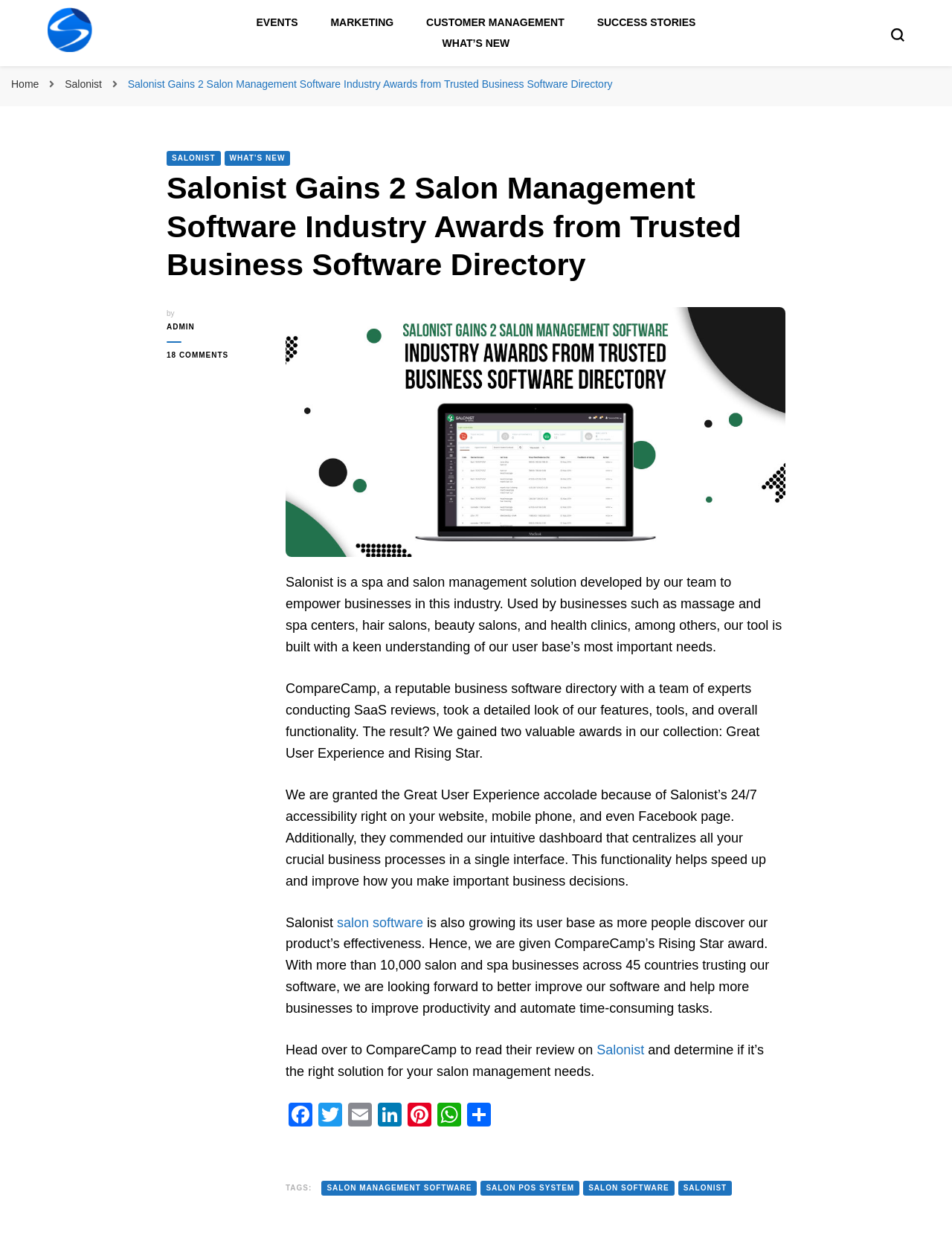Please provide the bounding box coordinates for the element that needs to be clicked to perform the instruction: "Visit the home page". The coordinates must consist of four float numbers between 0 and 1, formatted as [left, top, right, bottom].

[0.012, 0.063, 0.041, 0.072]